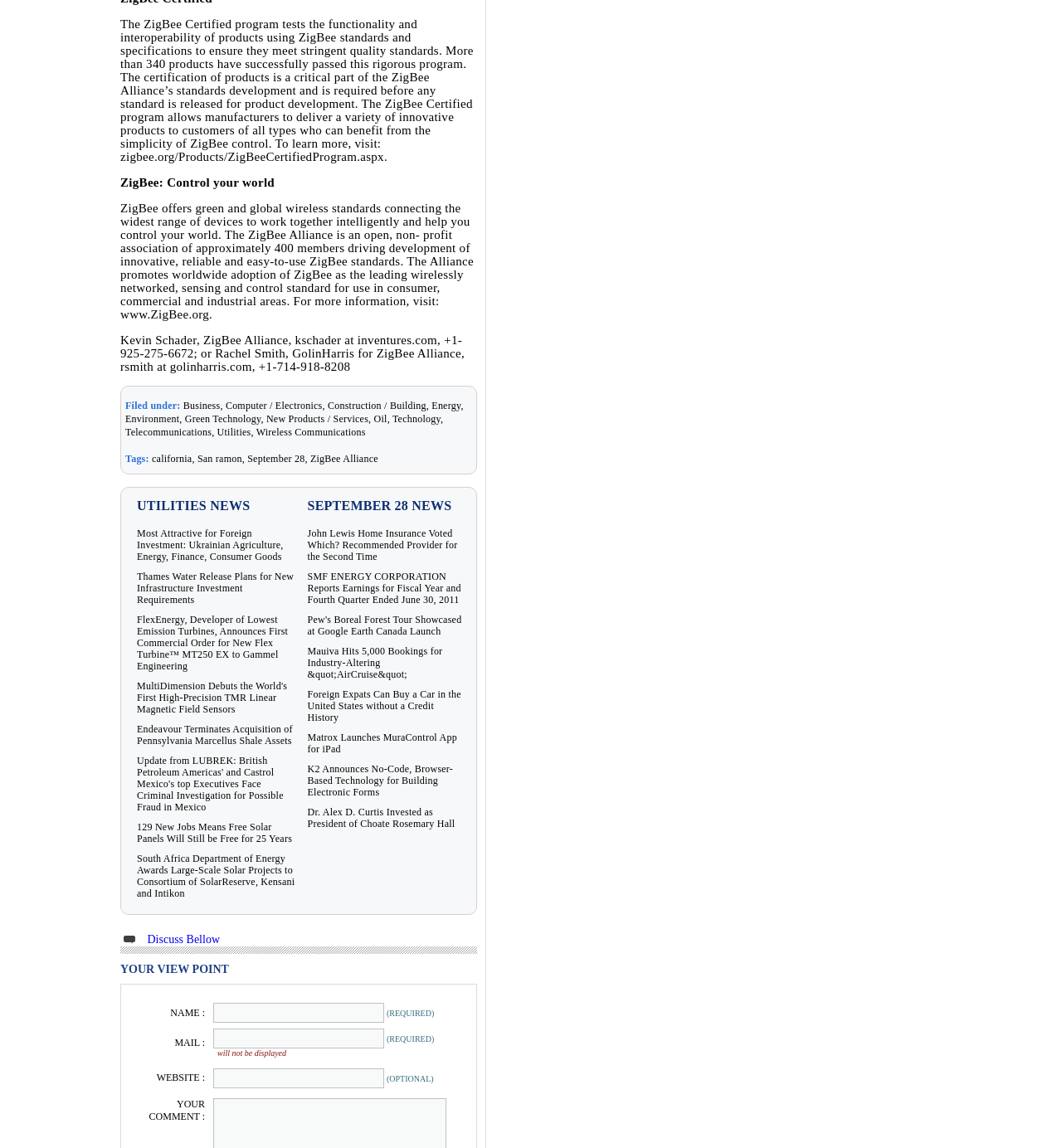From the image, can you give a detailed response to the question below:
What is the purpose of the form at the bottom of the webpage?

The answer can be inferred from the layout table row containing the form, where it is labeled as 'YOUR VIEW POINT' and contains fields for name, mail, and website, suggesting that it is a form for users to provide their comments or opinions.